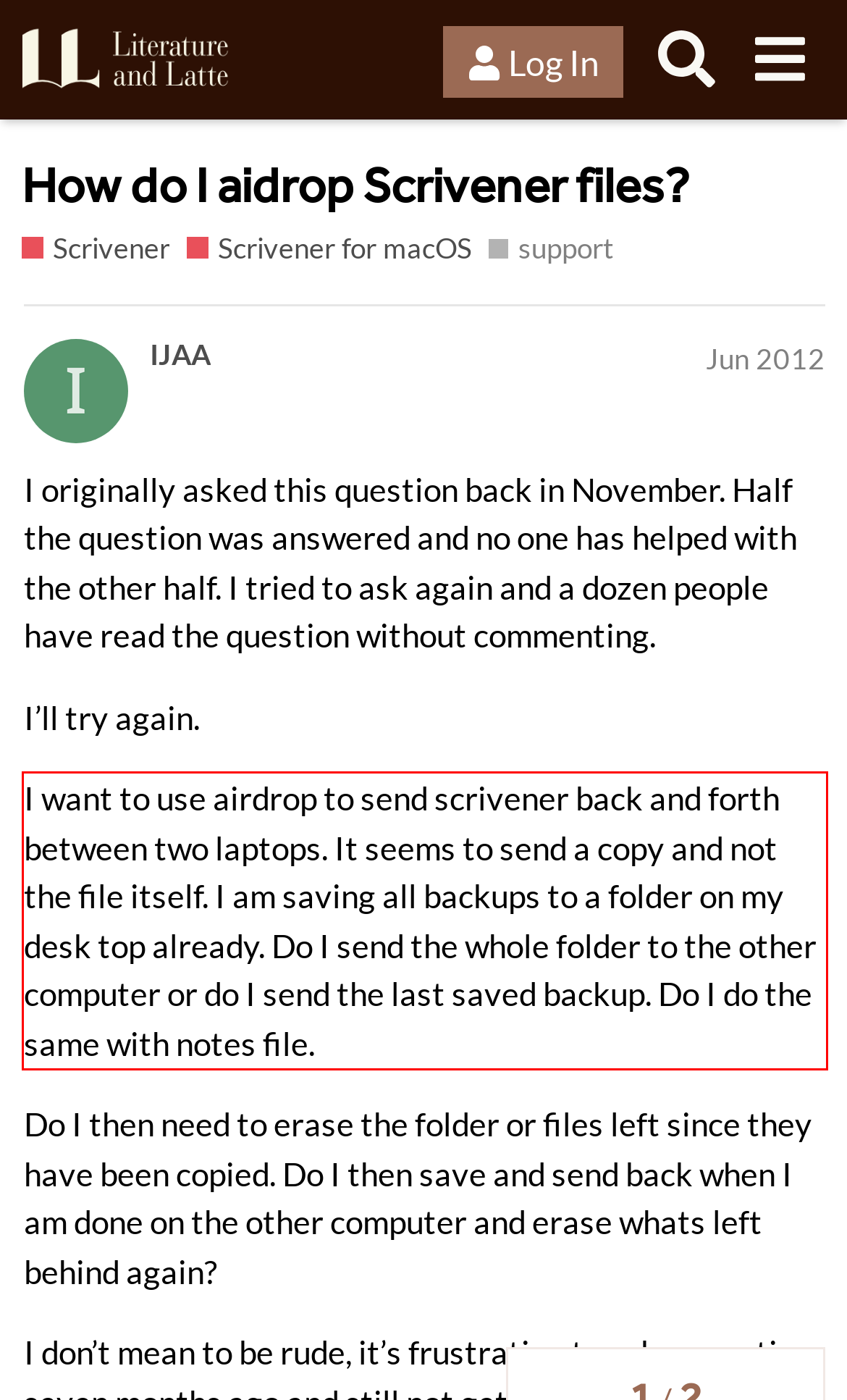You are provided with a screenshot of a webpage containing a red bounding box. Please extract the text enclosed by this red bounding box.

I want to use airdrop to send scrivener back and forth between two laptops. It seems to send a copy and not the file itself. I am saving all backups to a folder on my desk top already. Do I send the whole folder to the other computer or do I send the last saved backup. Do I do the same with notes file.